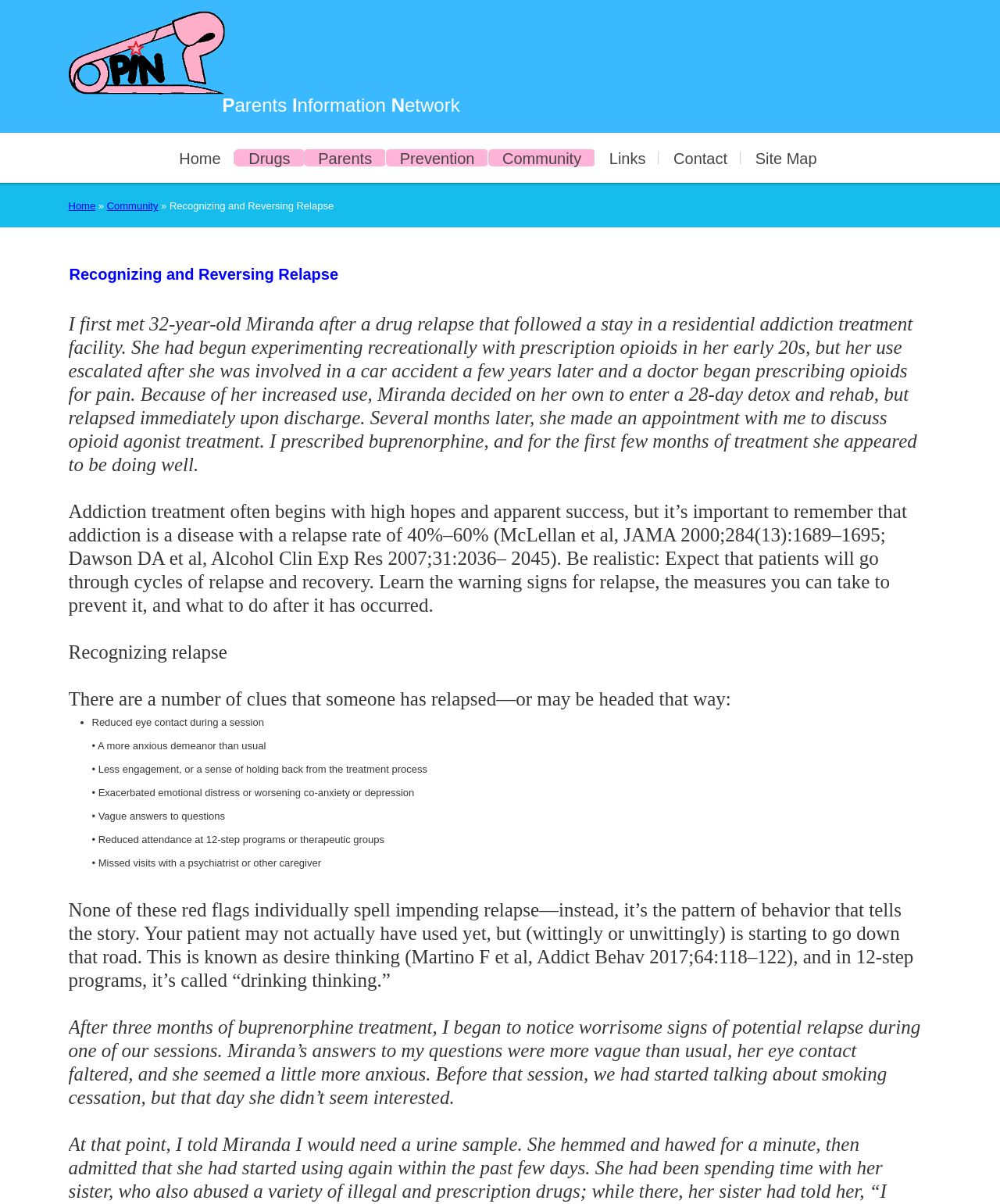Bounding box coordinates are specified in the format (top-left x, top-left y, bottom-right x, bottom-right y). All values are floating point numbers bounded between 0 and 1. Please provide the bounding box coordinate of the region this sentence describes: Parents

[0.304, 0.115, 0.386, 0.147]